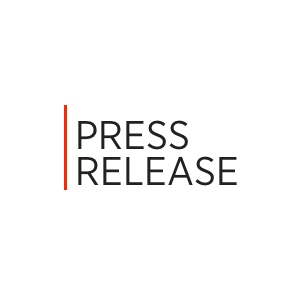Write a descriptive caption for the image, covering all notable aspects.

The image features a visually striking depiction of the words "PRESS RELEASE," emphasizing the importance of the communication. The design employs a modern, clean font, with part of the text highlighted in a bold red line to draw attention. This graphic likely accompanies an important announcement or statement related to climate change, as indicated by the surrounding article discussing the need for a Climate Debate after the Democratic presidential debates. The context suggests that this press release addresses critical issues surrounding environmental policies and political accountability.